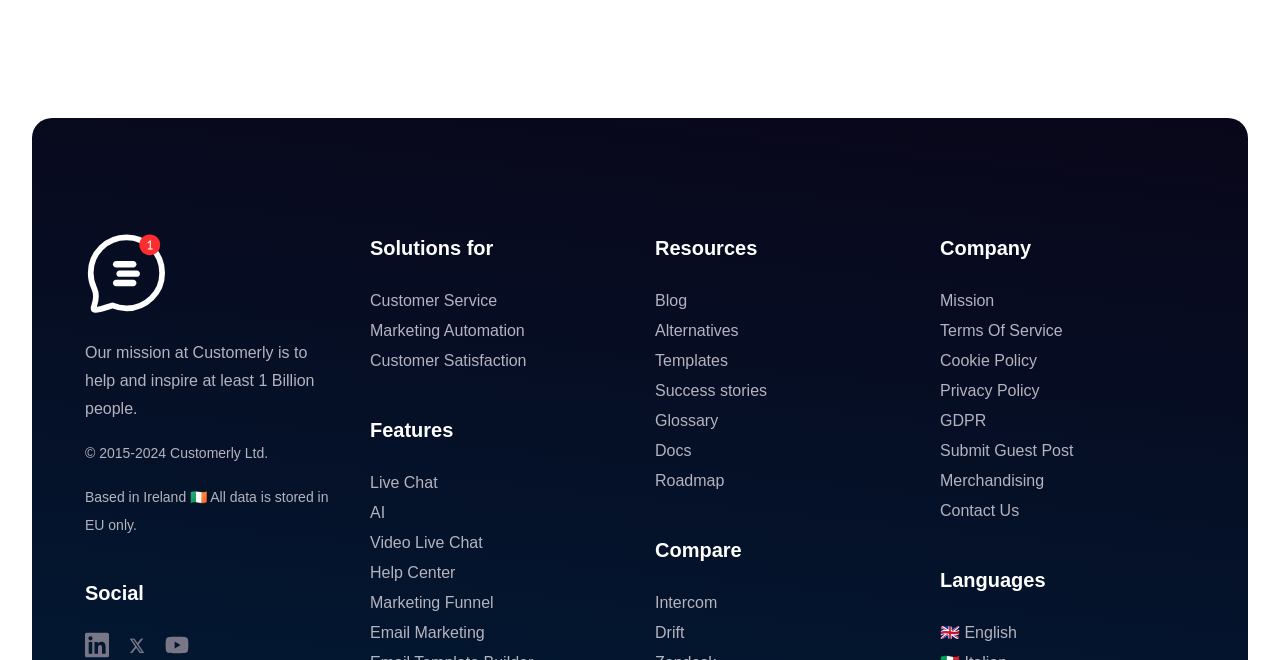Please specify the coordinates of the bounding box for the element that should be clicked to carry out this instruction: "Contact Us". The coordinates must be four float numbers between 0 and 1, formatted as [left, top, right, bottom].

[0.734, 0.761, 0.796, 0.787]